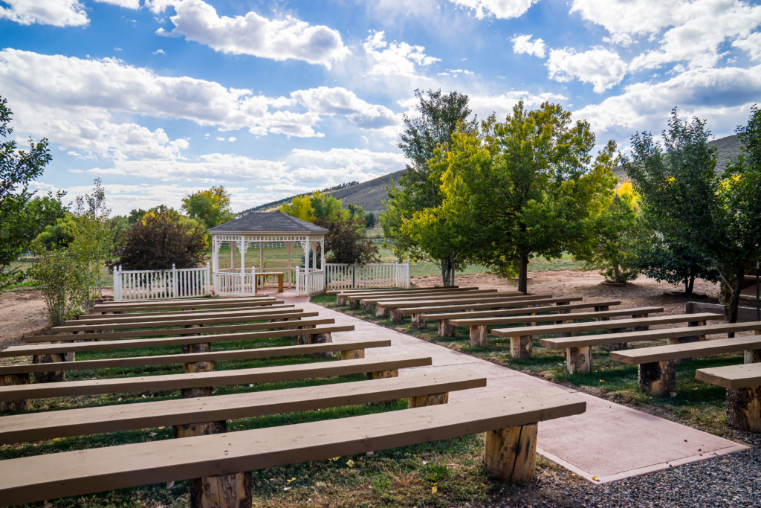Give a detailed explanation of what is happening in the image.

This picturesque image captures an outdoor wedding venue set against a stunning mountain backdrop, potentially within the Rocky Mountains. The scene features a charming white gazebo surrounded by neatly arranged benches, providing a serene space for guests to witness the ceremony. Lush green trees frame the area, adding a touch of natural beauty, while the bright blue sky, dotted with fluffy clouds, enhances the idyllic atmosphere. This setting reflects the essence of a dream wedding, perfectly complementing the vision many couples have for their special day, particularly if they choose the Ellis Ranch Event Center and Wedding Park, known for its breathtaking landscapes and picturesque venues.